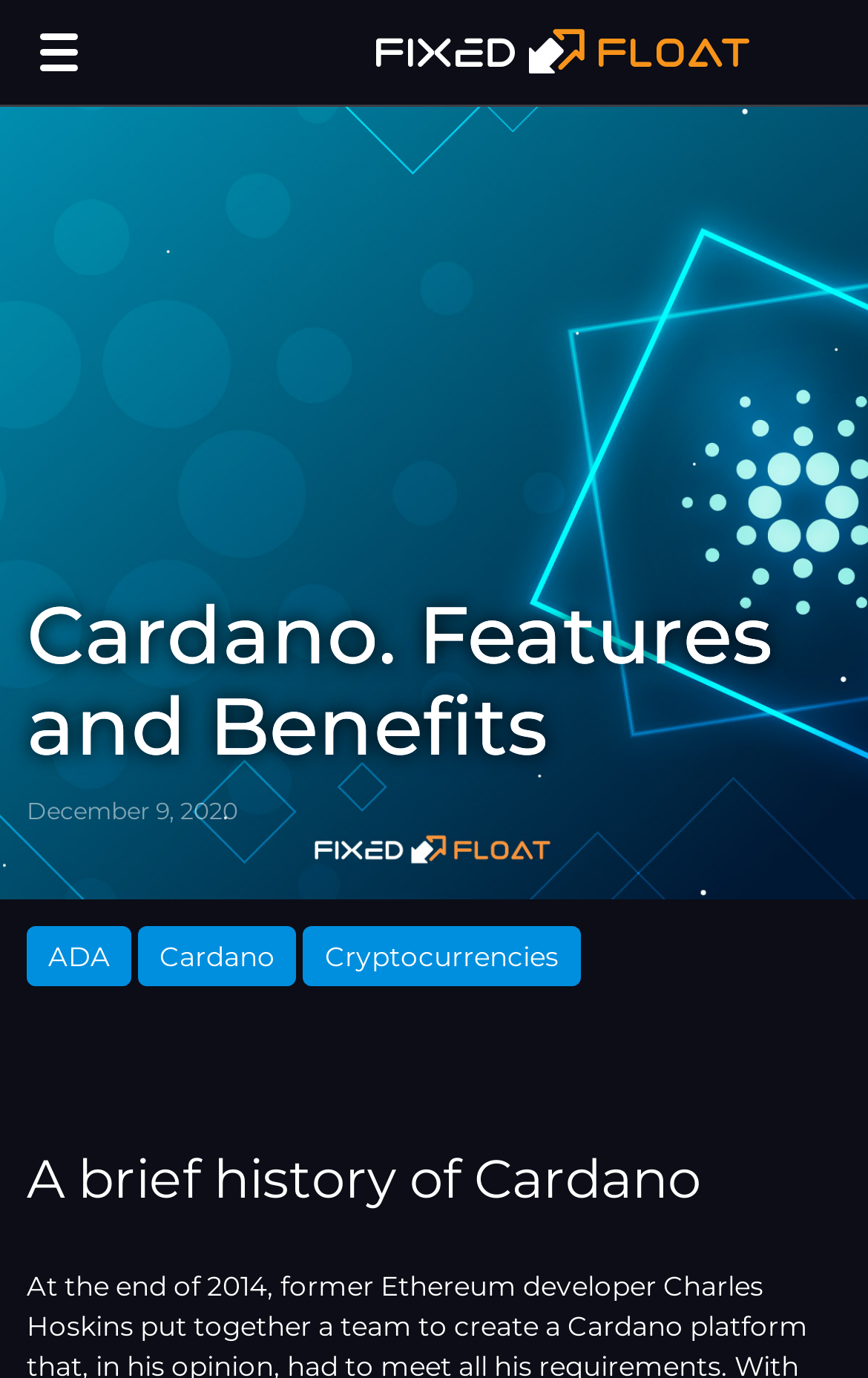Generate the text content of the main heading of the webpage.

Cardano. Features and Benefits